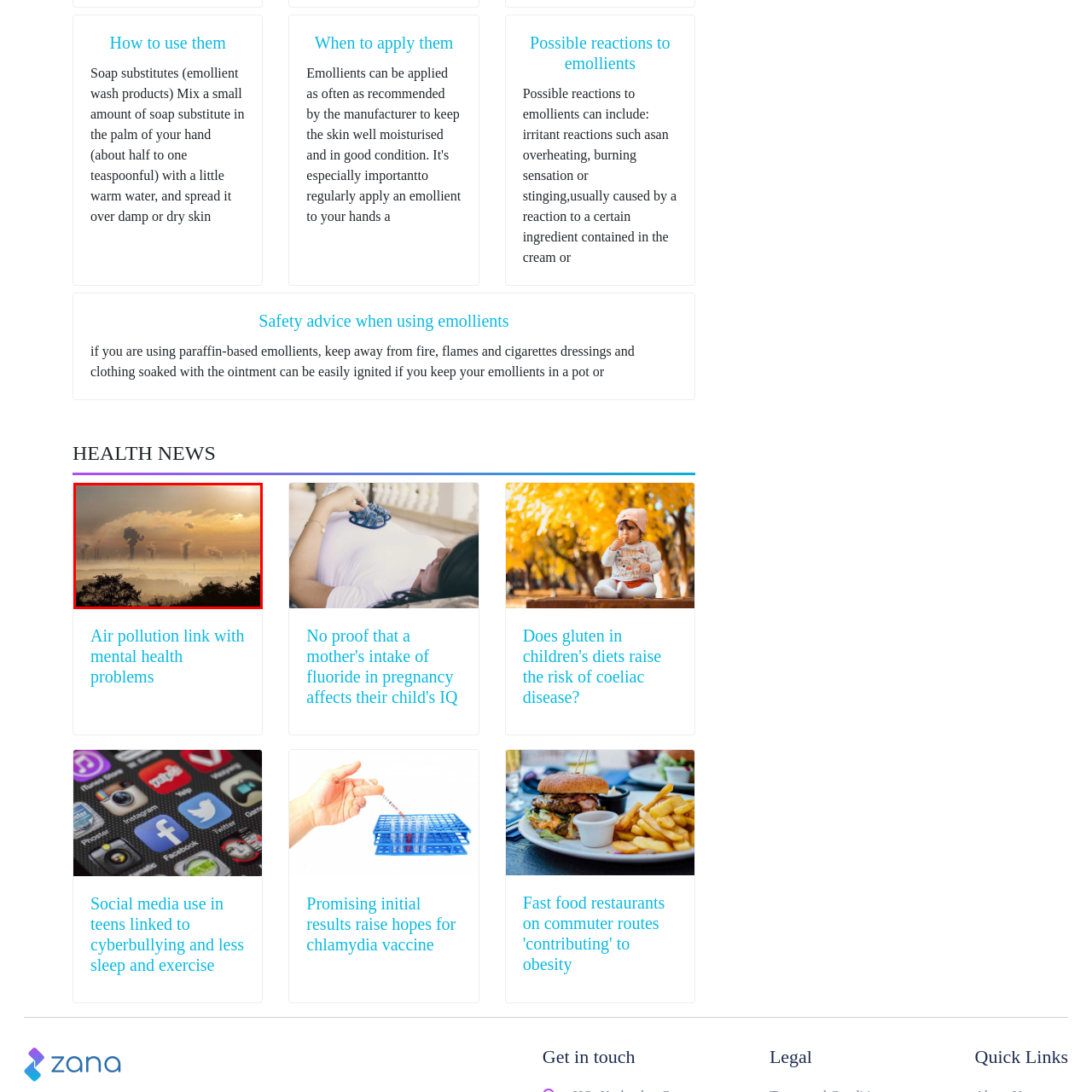What is the potential consequence of air pollution on human health?
Please carefully analyze the image highlighted by the red bounding box and give a thorough response based on the visual information contained within that section.

The image serves as a powerful visual representation of the environmental challenges we face and the potential consequences for human health, as indicated by studies on the psychological effects of polluted air. This suggests that the potential consequence of air pollution on human health is mental health problems.